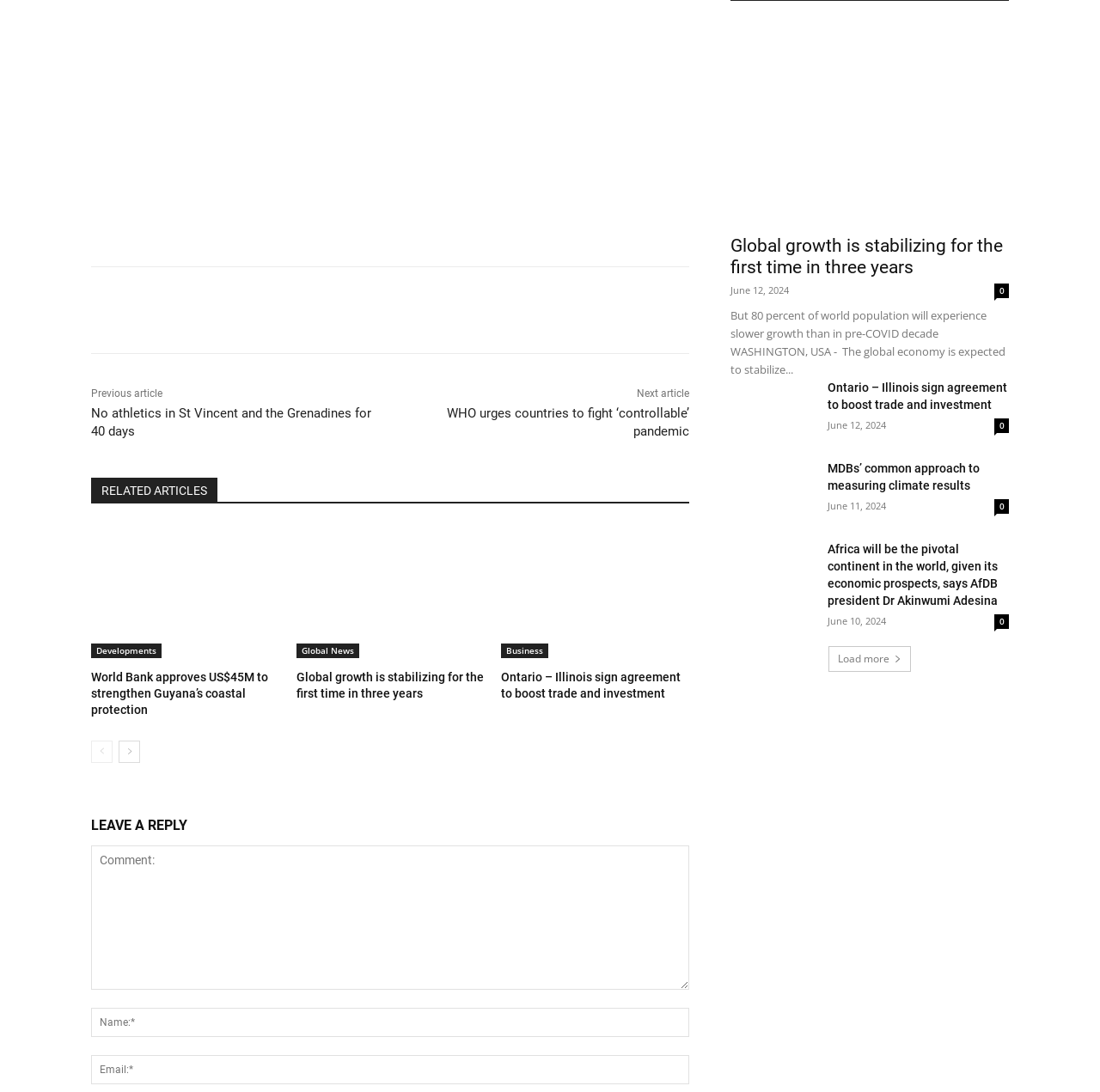Please find the bounding box coordinates of the element that must be clicked to perform the given instruction: "Leave a reply". The coordinates should be four float numbers from 0 to 1, i.e., [left, top, right, bottom].

[0.083, 0.742, 0.627, 0.766]